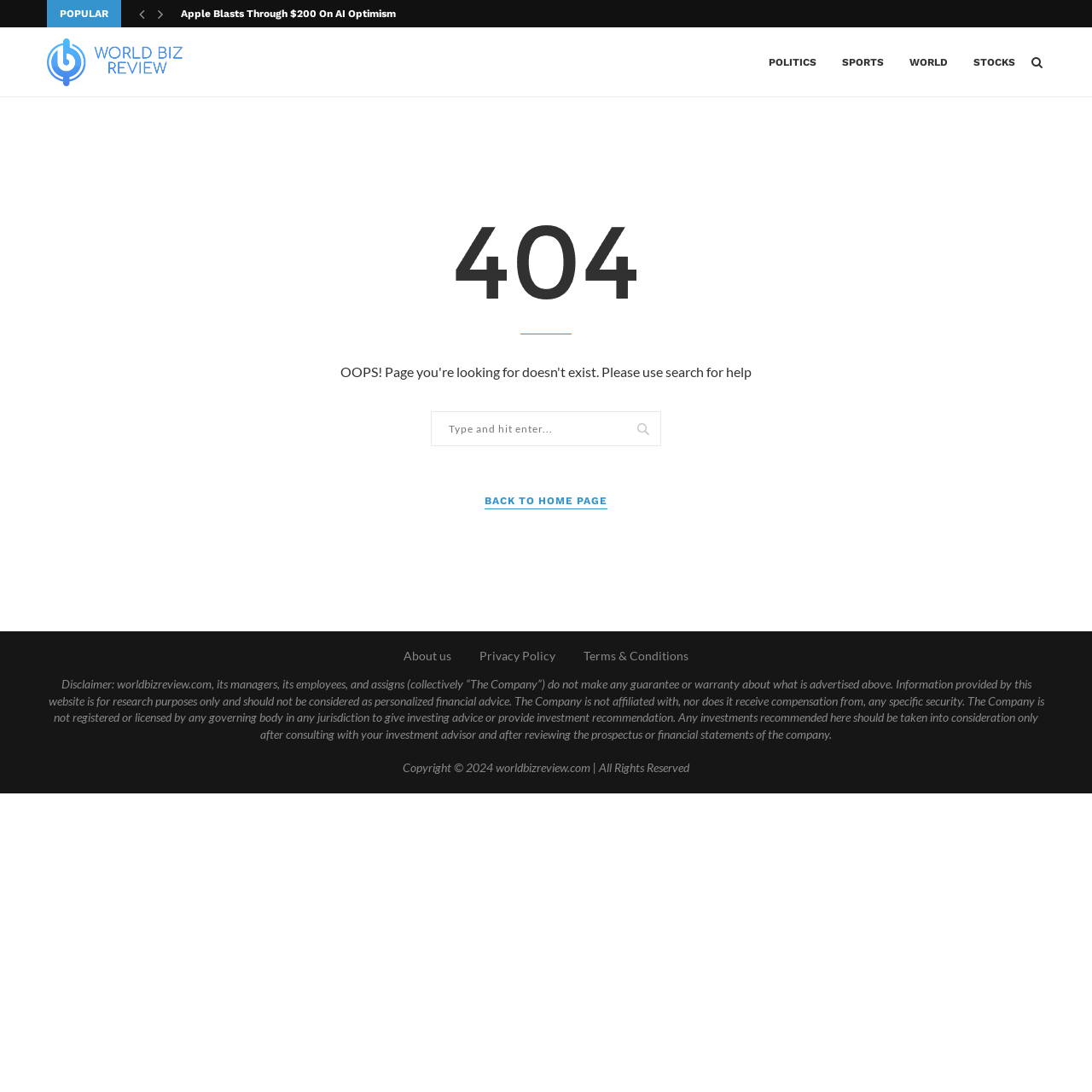Specify the bounding box coordinates of the element's region that should be clicked to achieve the following instruction: "Read news about Apple". The bounding box coordinates consist of four float numbers between 0 and 1, in the format [left, top, right, bottom].

[0.166, 0.0, 0.362, 0.025]